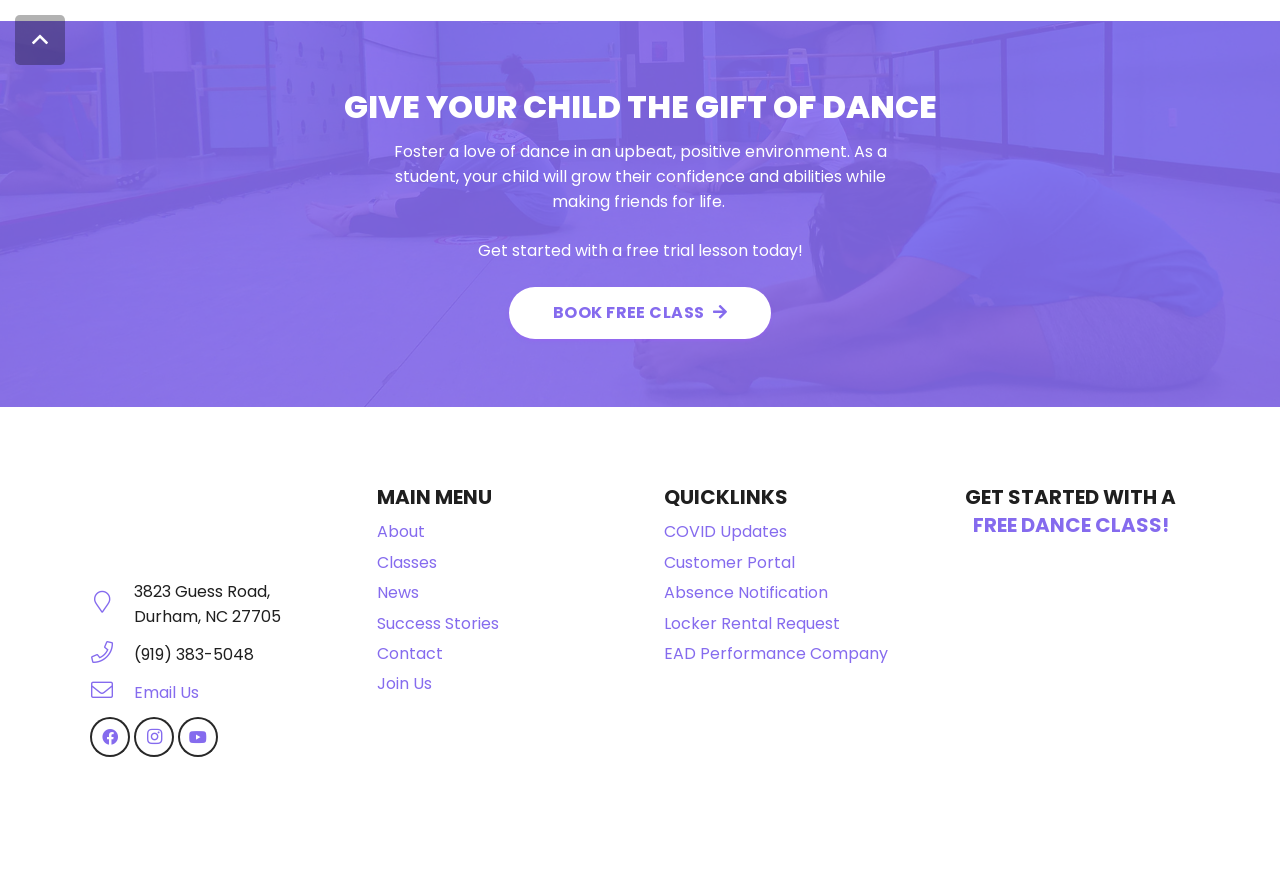Please provide a detailed answer to the question below based on the screenshot: 
What is the purpose of the 'QUICKLINKS' section?

The 'QUICKLINKS' section contains links to pages such as 'COVID Updates', 'Customer Portal', and 'EAD Performance Company', which suggests that this section is designed to provide quick access to important pages on the website.